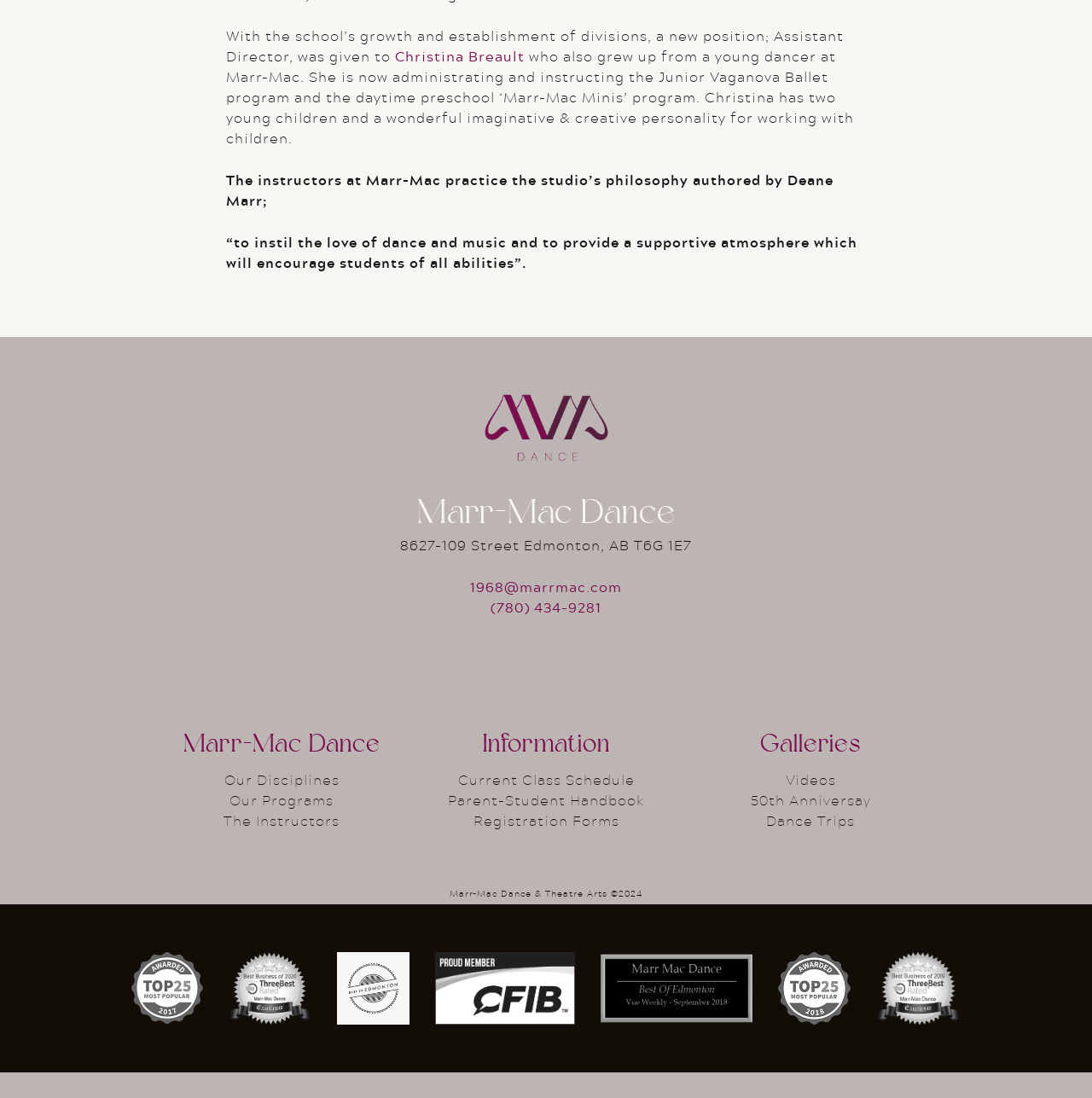Determine the bounding box coordinates of the clickable area required to perform the following instruction: "Contact via '1968@marrmac.com'". The coordinates should be represented as four float numbers between 0 and 1: [left, top, right, bottom].

[0.43, 0.524, 0.57, 0.544]